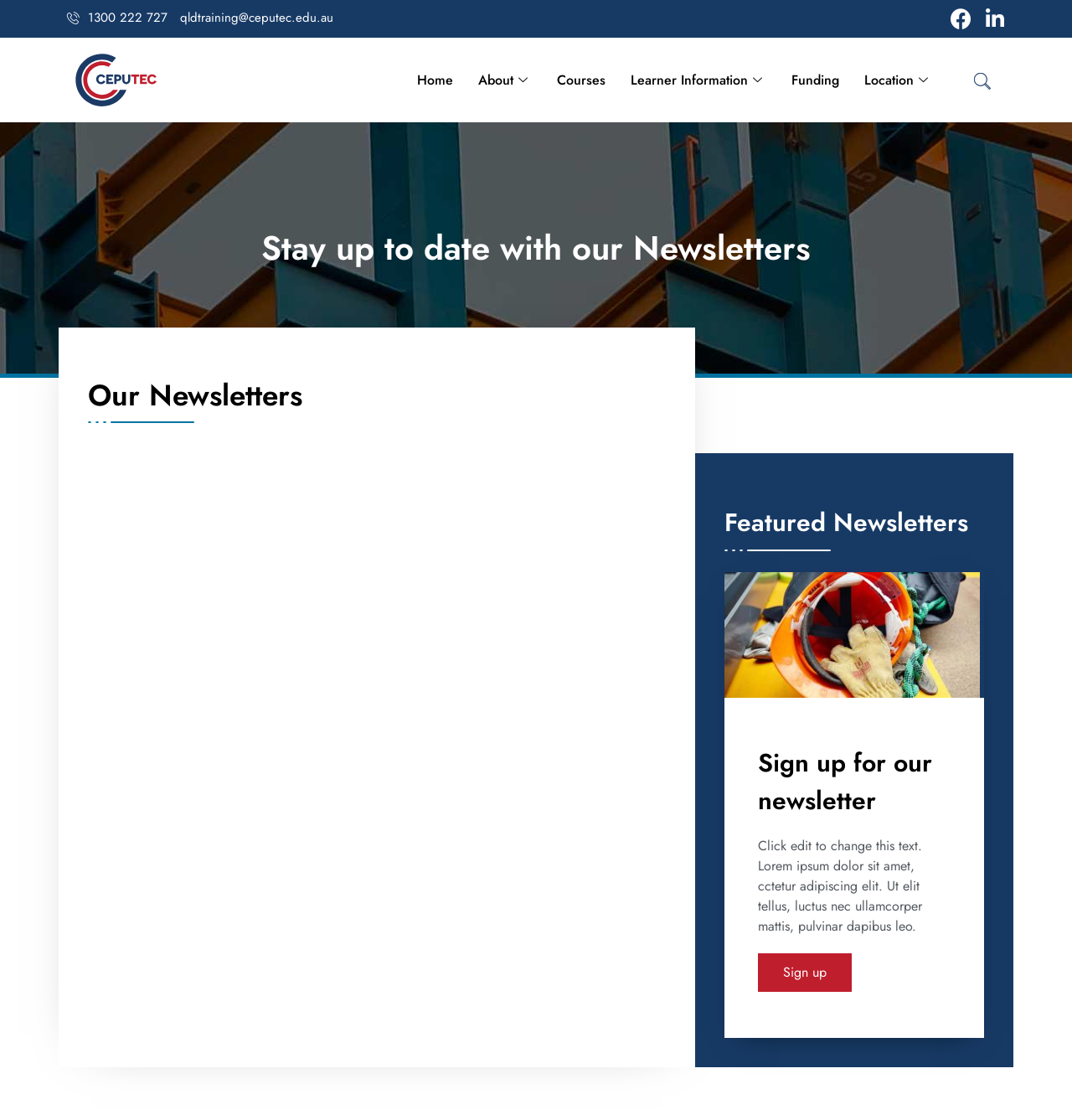What are the main categories on the top navigation bar?
Provide a short answer using one word or a brief phrase based on the image.

Home, About, Courses, Learner Information, Funding, Location